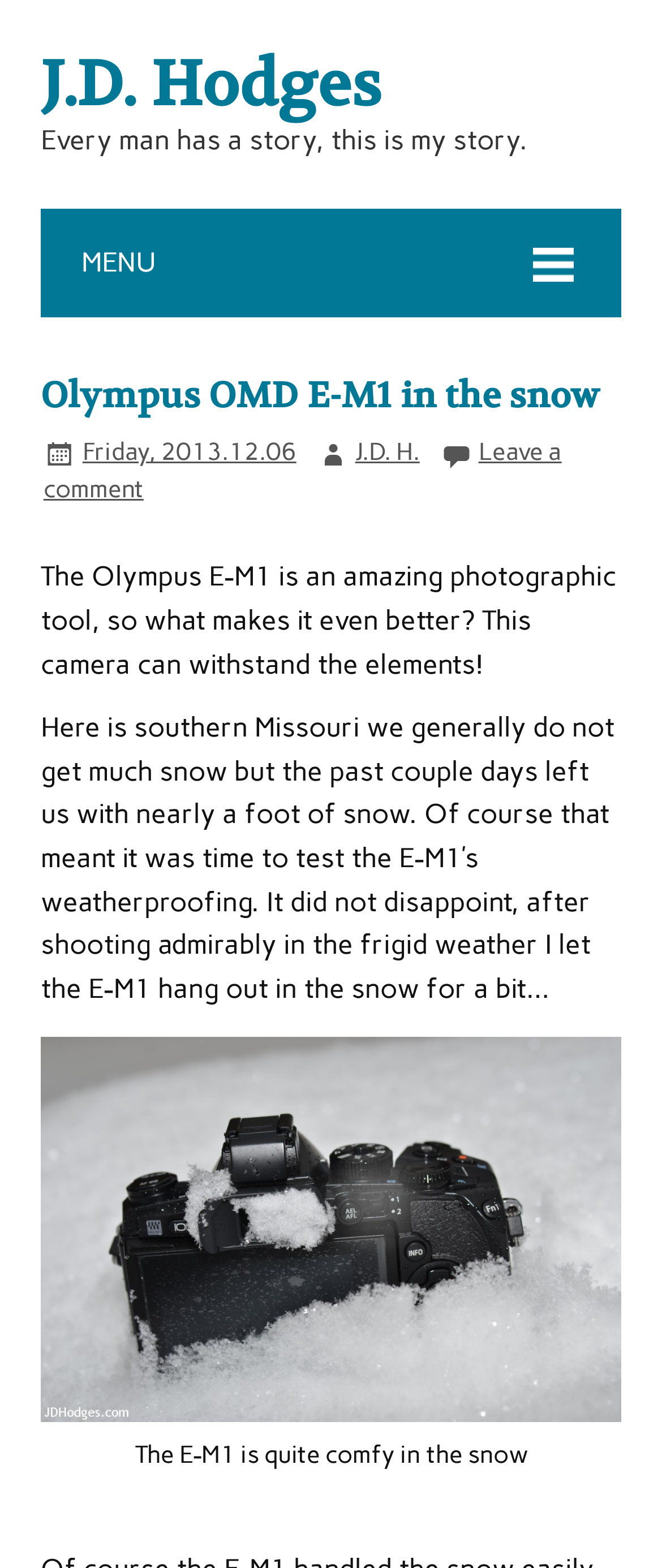How much snow did southern Missouri get?
Based on the content of the image, thoroughly explain and answer the question.

According to the text, southern Missouri got nearly a foot of snow, which is mentioned in the sentence 'Here is southern Missouri we generally do not get much snow but the past couple days left us with nearly a foot of snow.'